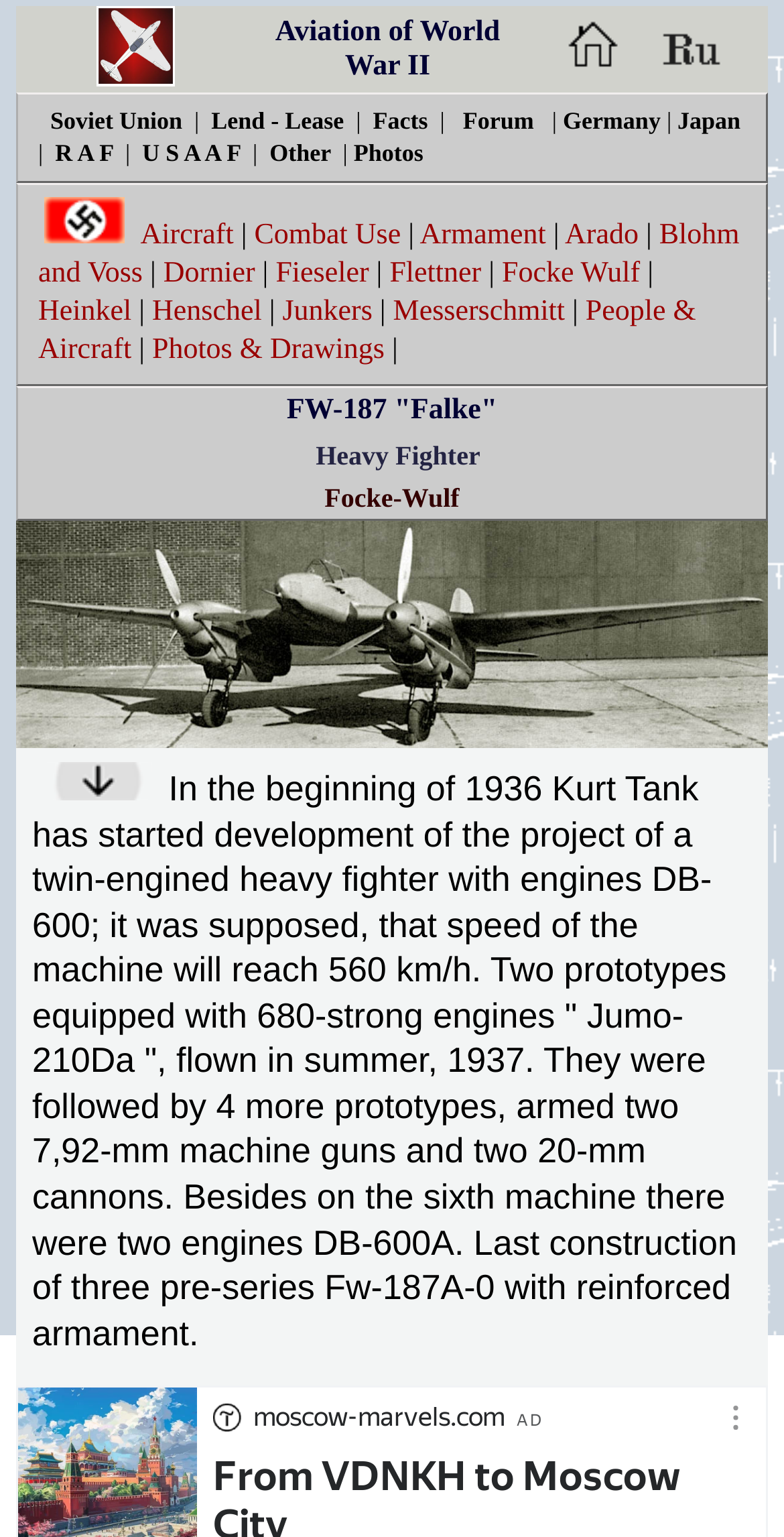Give a one-word or short-phrase answer to the following question: 
How many pre-series Fw-187A-0 were built?

Three